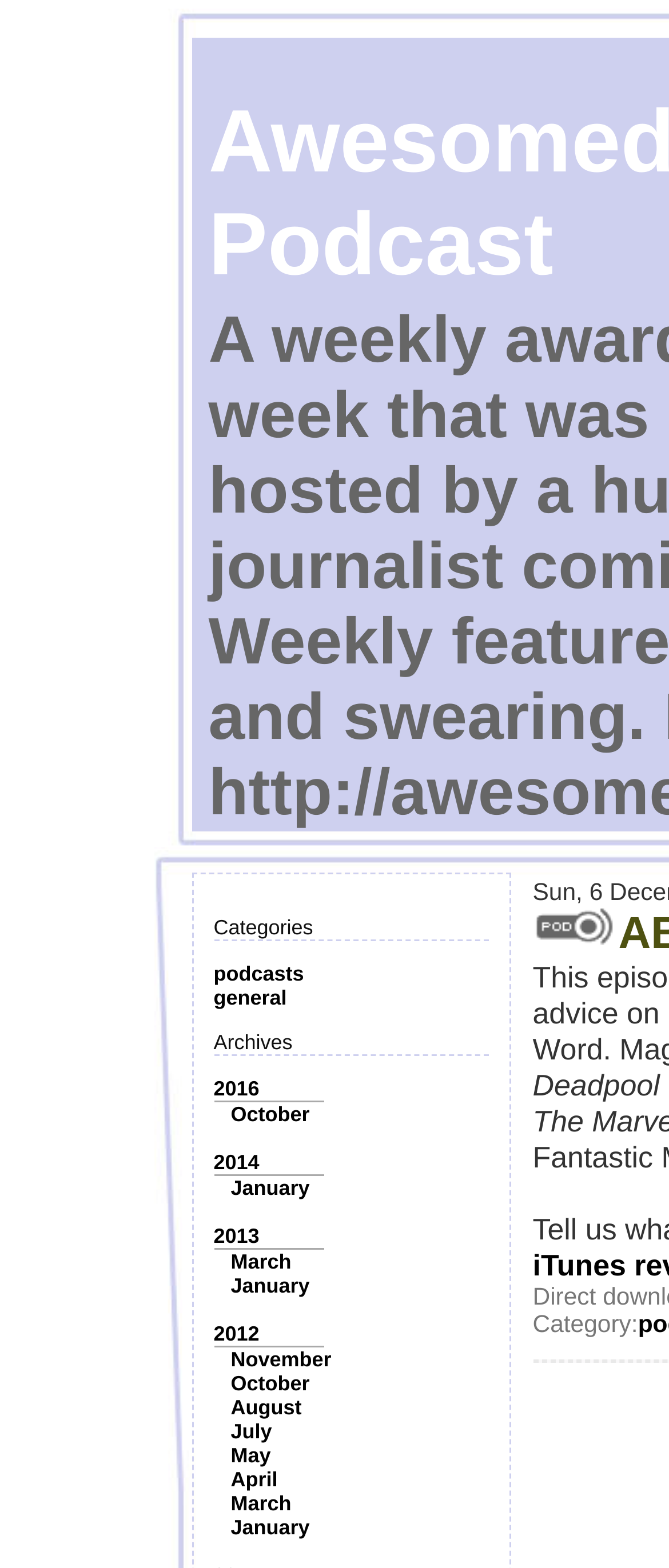Please provide a comprehensive response to the question based on the details in the image: What is the earliest year of archives?

By examining the links under the 'Archives' static text, I found that the earliest year of archives is 2012, which is listed as a link.